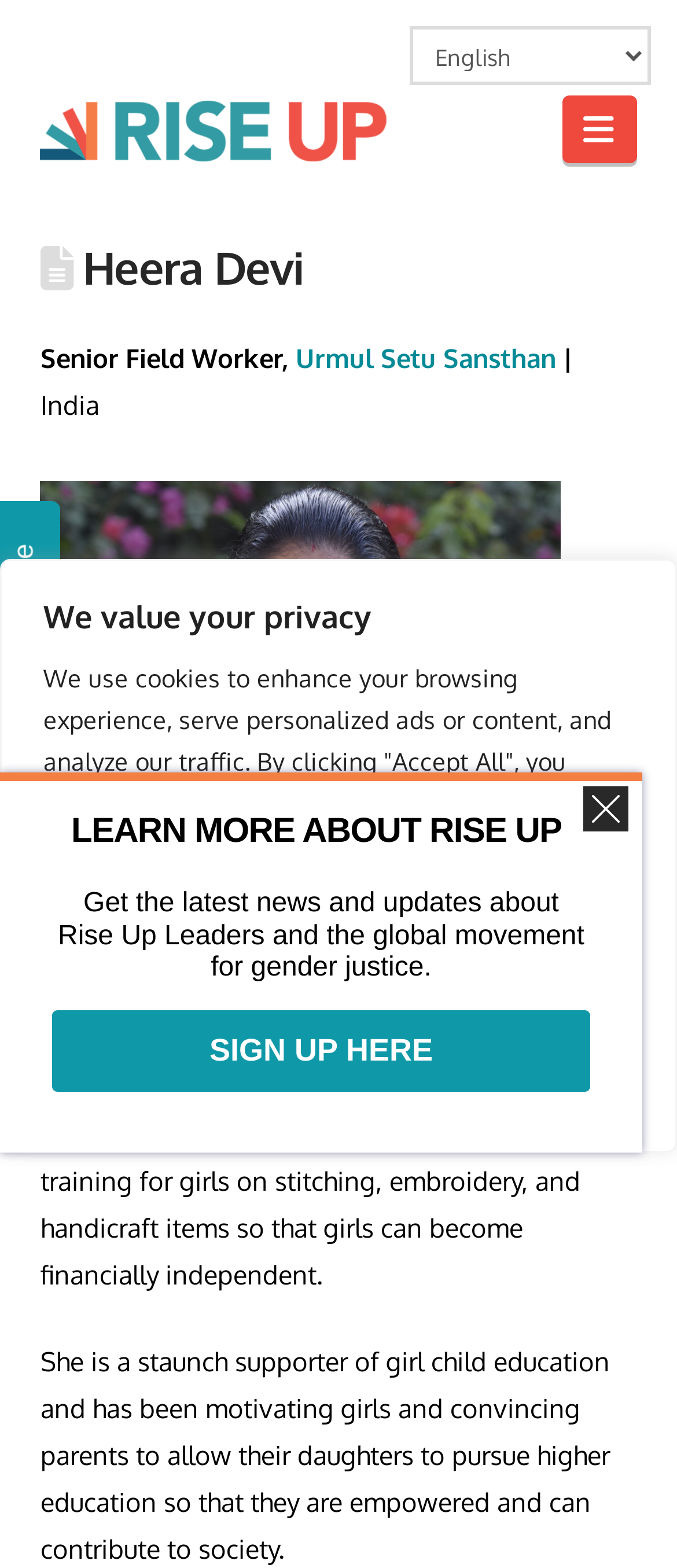Locate the UI element described by Urmul Setu Sansthan in the provided webpage screenshot. Return the bounding box coordinates in the format (top-left x, top-left y, bottom-right x, bottom-right y), ensuring all values are between 0 and 1.

[0.437, 0.218, 0.822, 0.239]